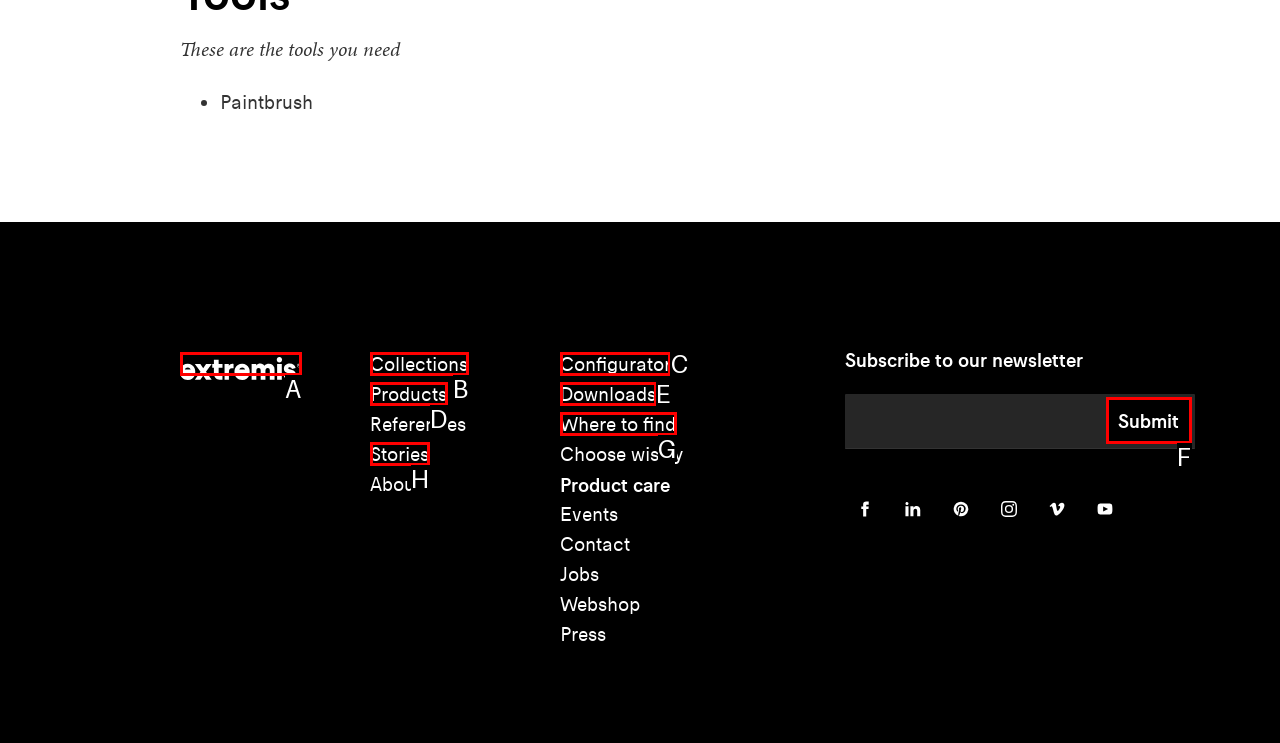Determine which HTML element should be clicked for this task: Click on the 'Configurator' link
Provide the option's letter from the available choices.

C